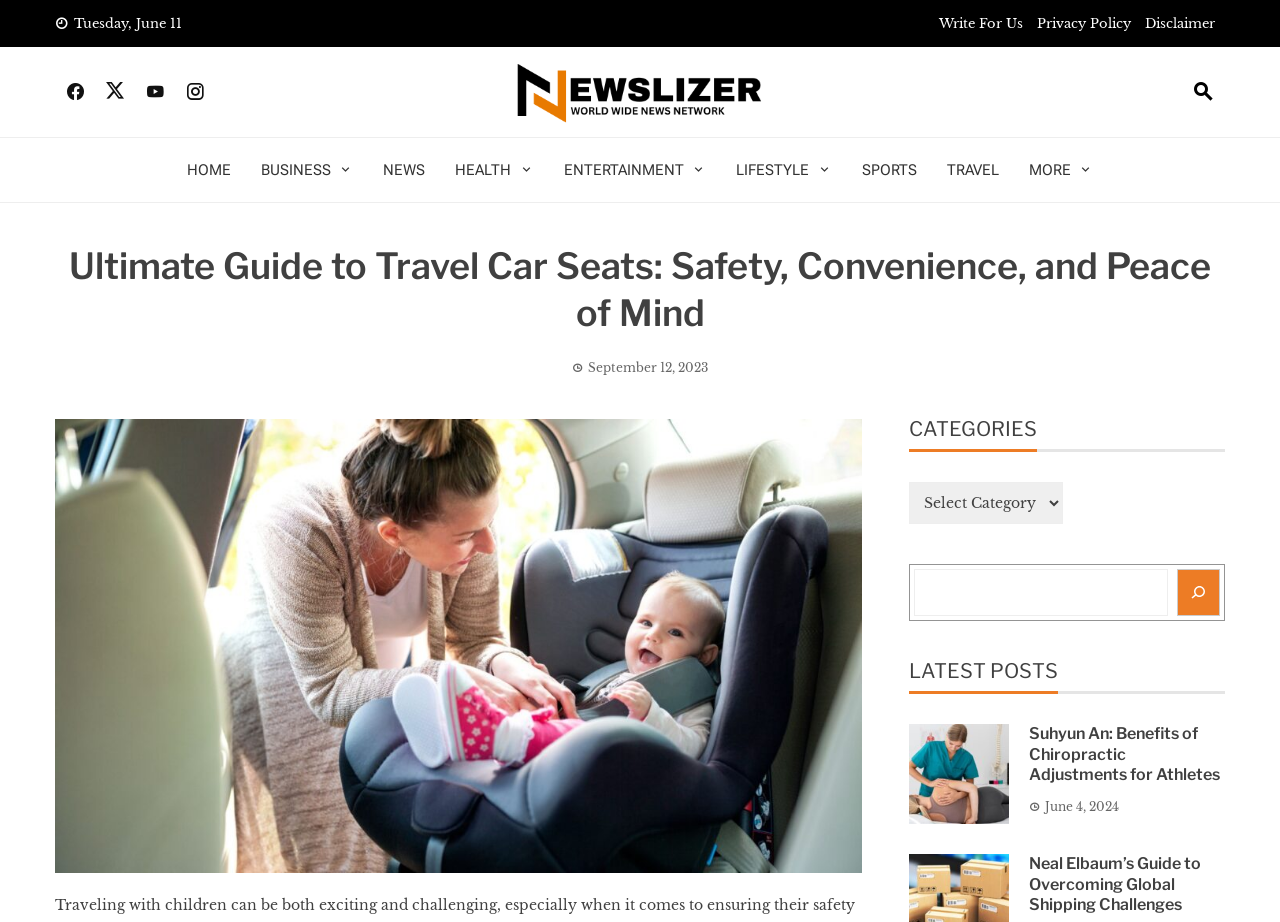Indicate the bounding box coordinates of the element that needs to be clicked to satisfy the following instruction: "Click on the 'TRAVEL' category". The coordinates should be four float numbers between 0 and 1, i.e., [left, top, right, bottom].

[0.74, 0.167, 0.78, 0.202]